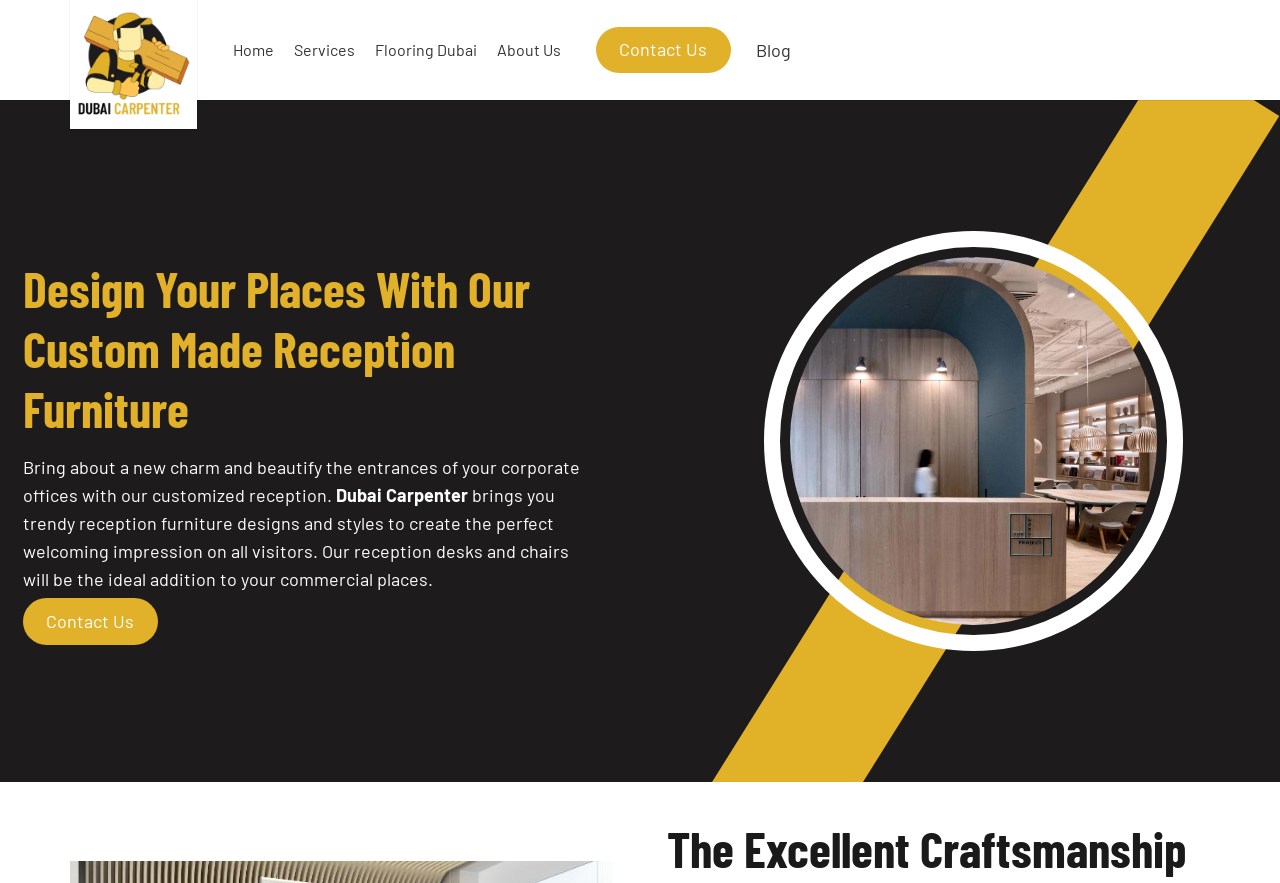Determine the bounding box coordinates in the format (top-left x, top-left y, bottom-right x, bottom-right y). Ensure all values are floating point numbers between 0 and 1. Identify the bounding box of the UI element described by: About Us

[0.38, 0.0, 0.446, 0.113]